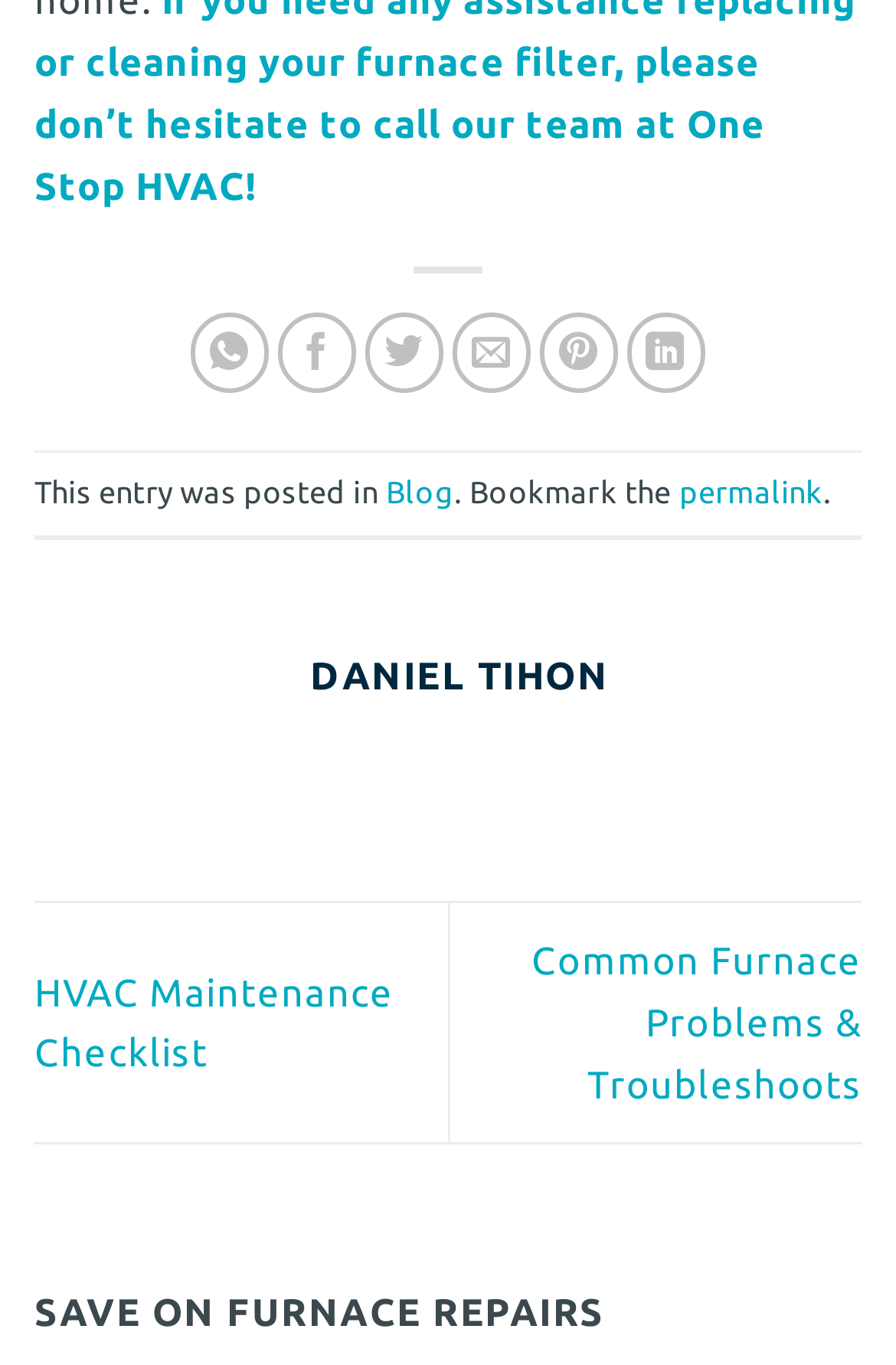Utilize the details in the image to thoroughly answer the following question: What is the category of the blog post?

I found the text 'This entry was posted in' in the footer section, followed by a link 'Blog', which suggests that the blog post belongs to the 'Blog' category.